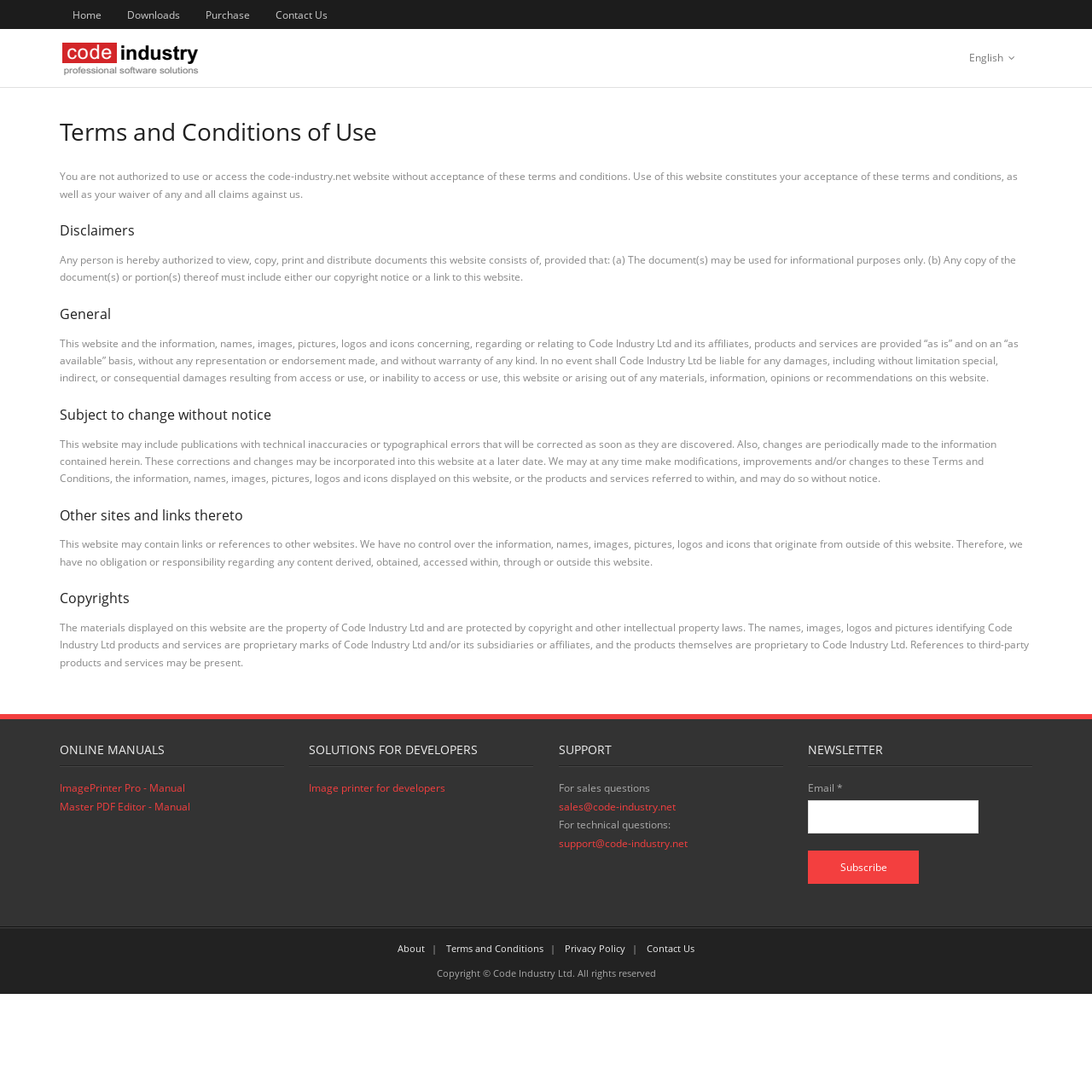What is the company name mentioned on the webpage?
Please provide a single word or phrase as the answer based on the screenshot.

Code Industry Ltd